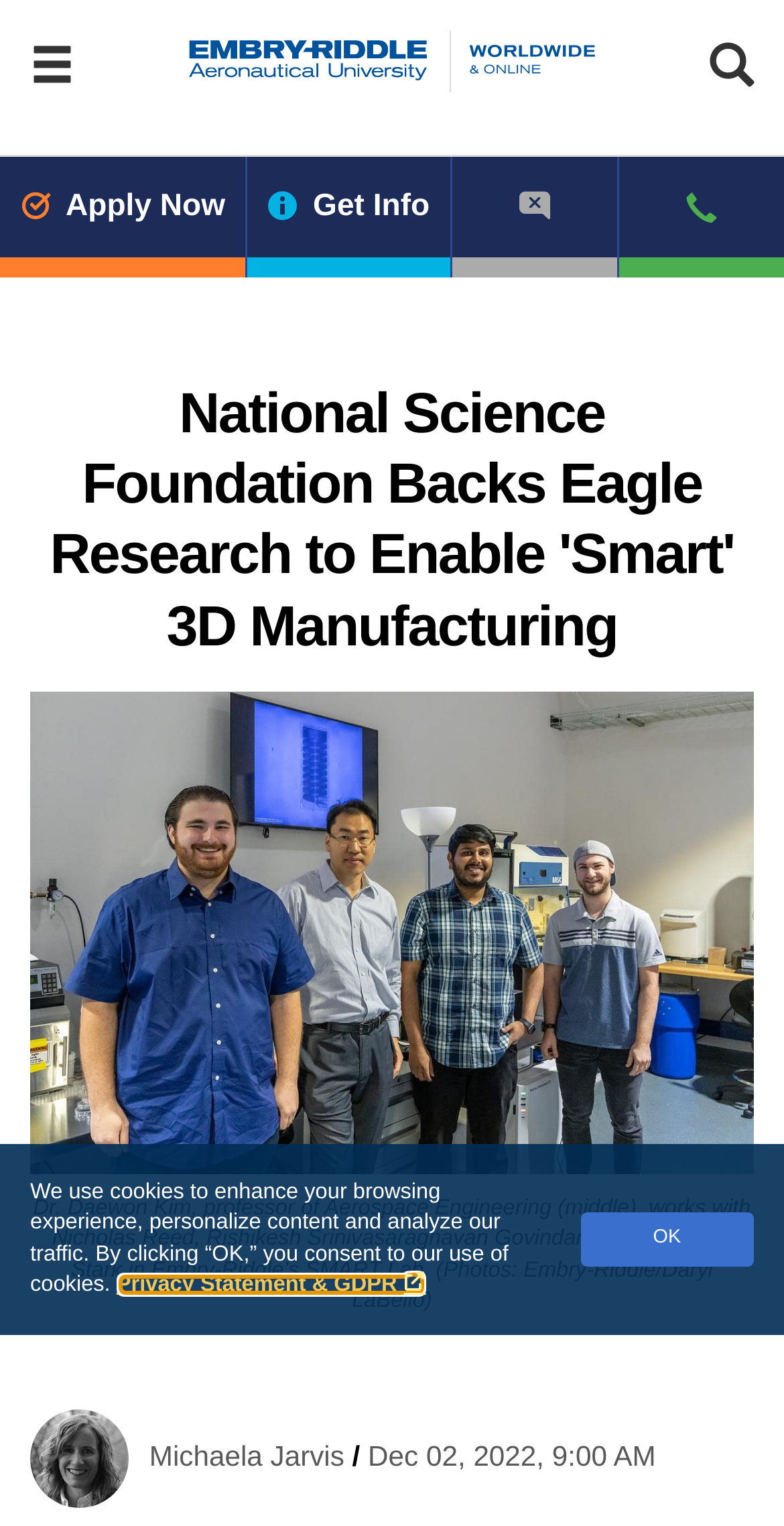Generate the text content of the main heading of the webpage.

National Science Foundation Backs Eagle Research to Enable 'Smart' 3D Manufacturing